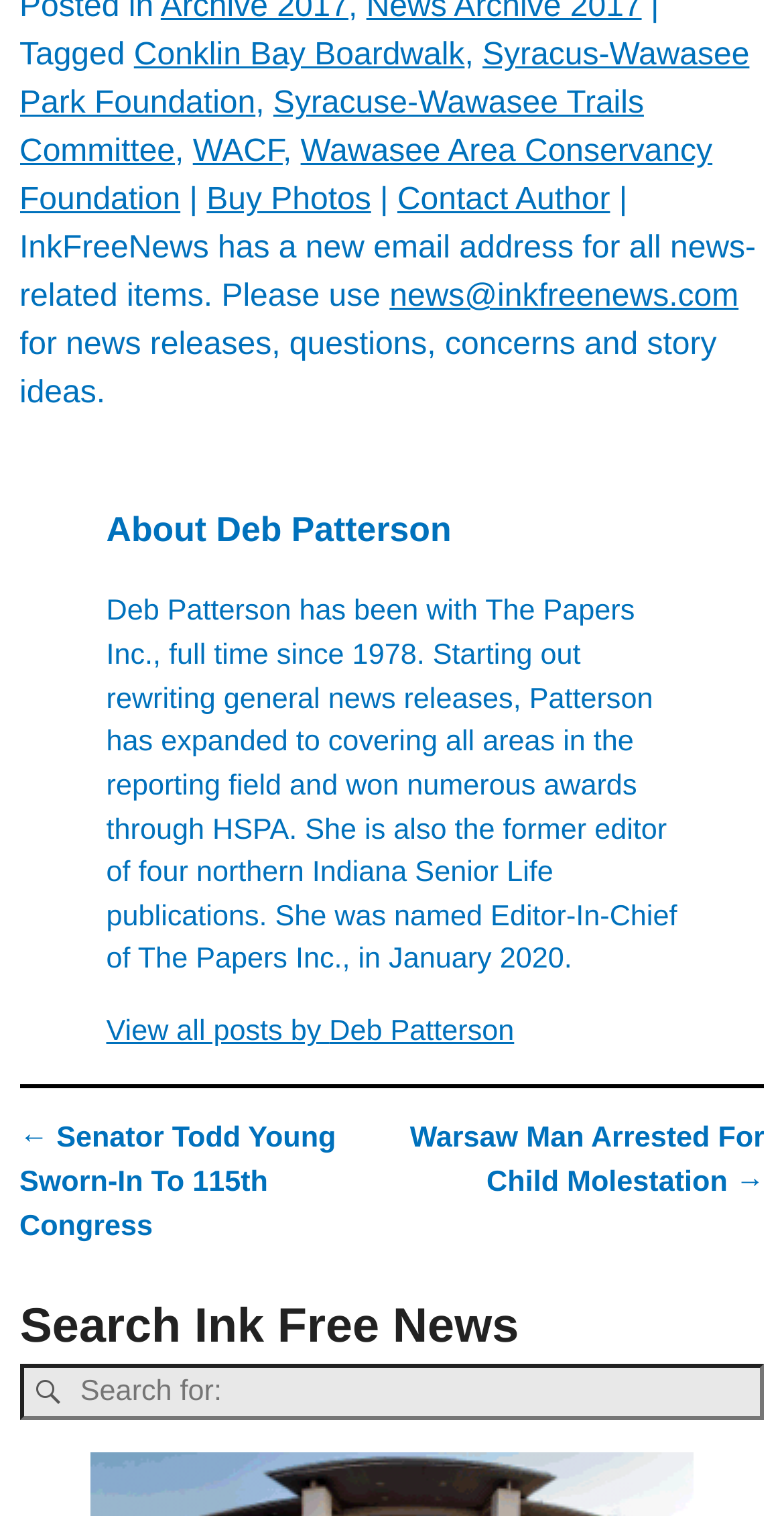What is the email address for news-related items?
Can you provide a detailed and comprehensive answer to the question?

The email address is mentioned in the section that says 'InkFreeNews has a new email address for all news-related items. Please use news@inkfreenews.com'.